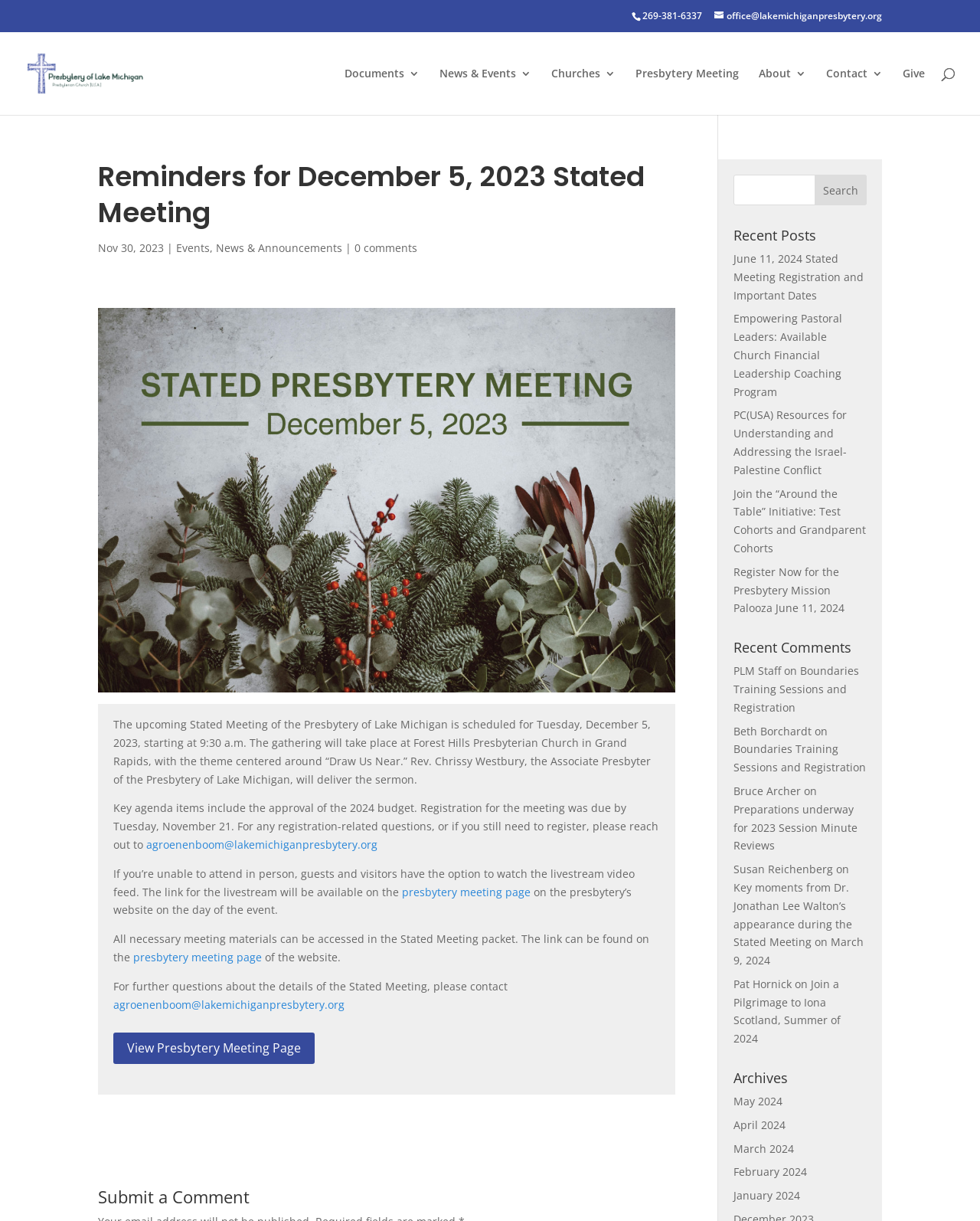Extract the heading text from the webpage.

Reminders for December 5, 2023 Stated Meeting